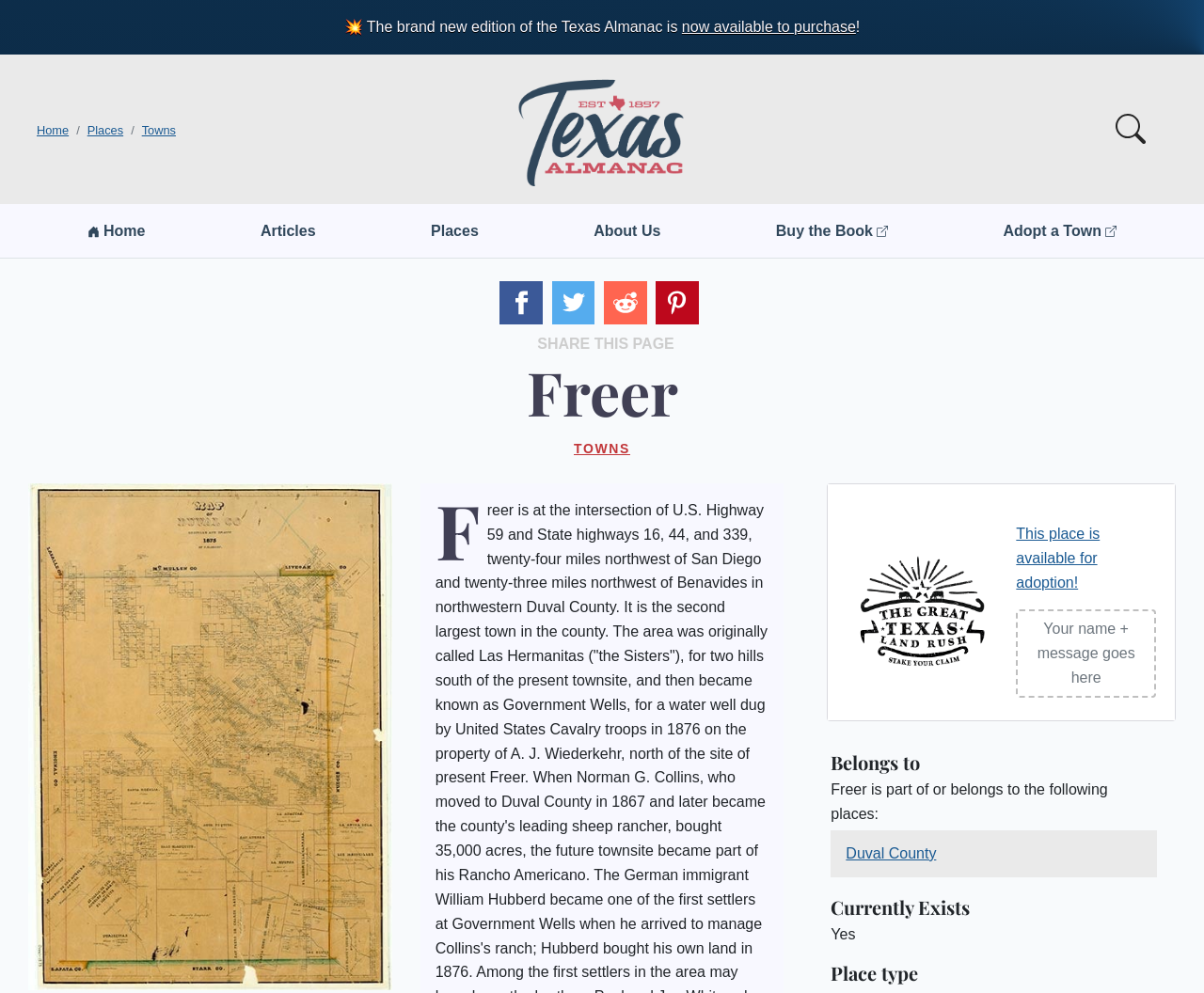Determine the bounding box coordinates for the HTML element described here: "Spiritual Meanings".

None